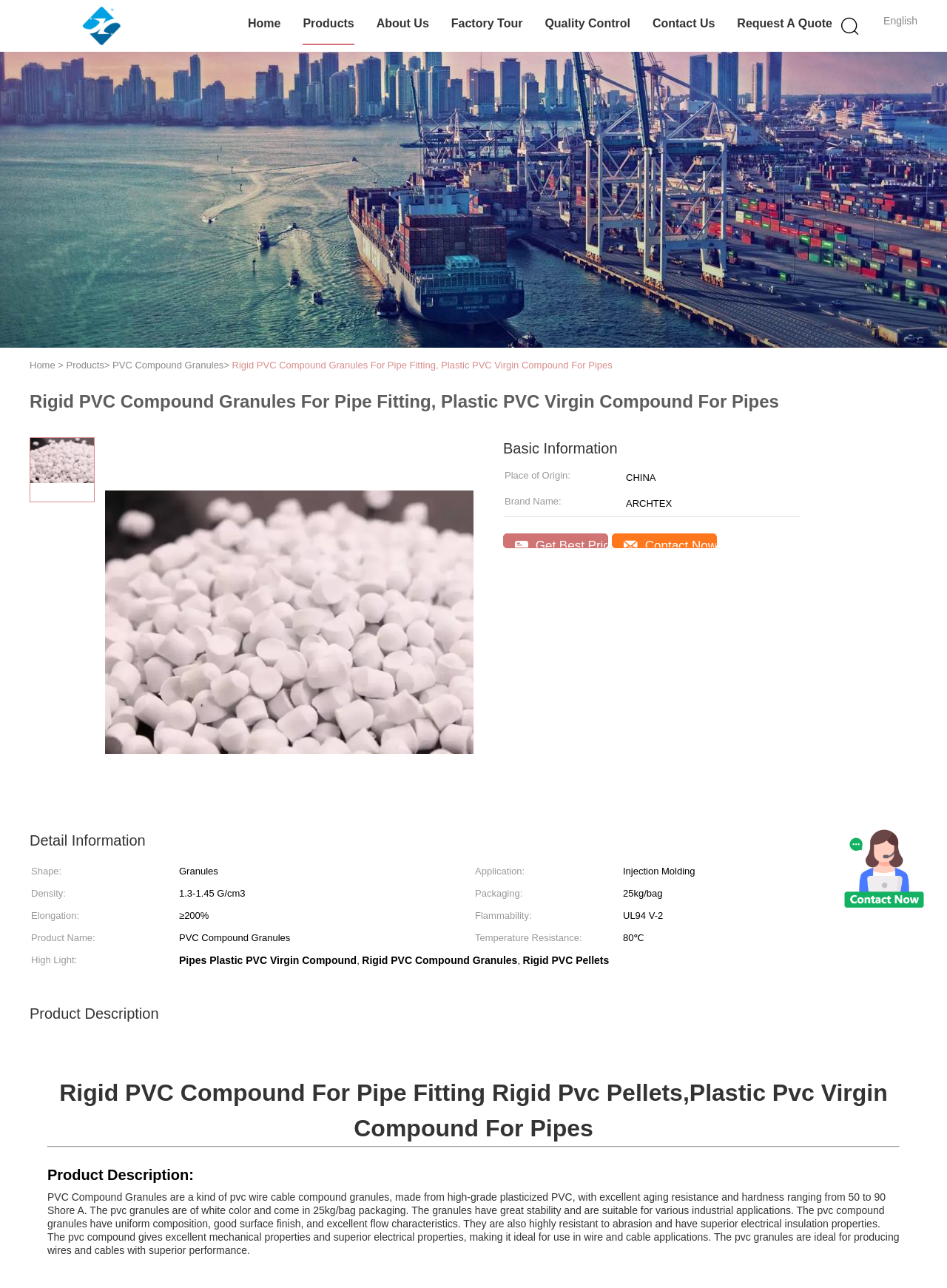Answer the question below with a single word or a brief phrase: 
What is the brand name of the product?

ARCHTEX